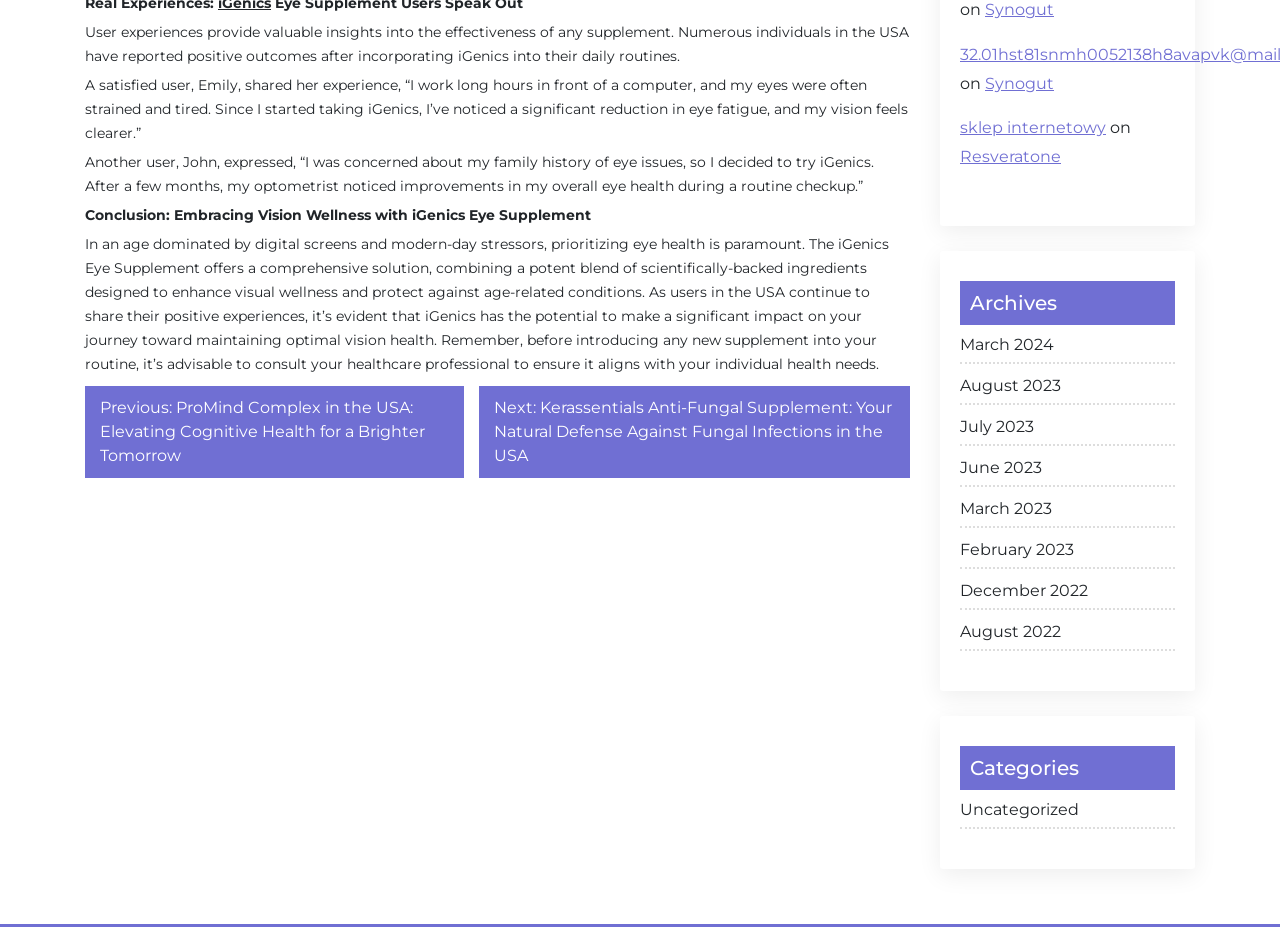Refer to the image and answer the question with as much detail as possible: What is the name of the user who shared their experience with iGenics?

The webpage mentions two users, Emily and John, who shared their positive experiences with iGenics, a supplement that helped with eye fatigue and overall eye health.